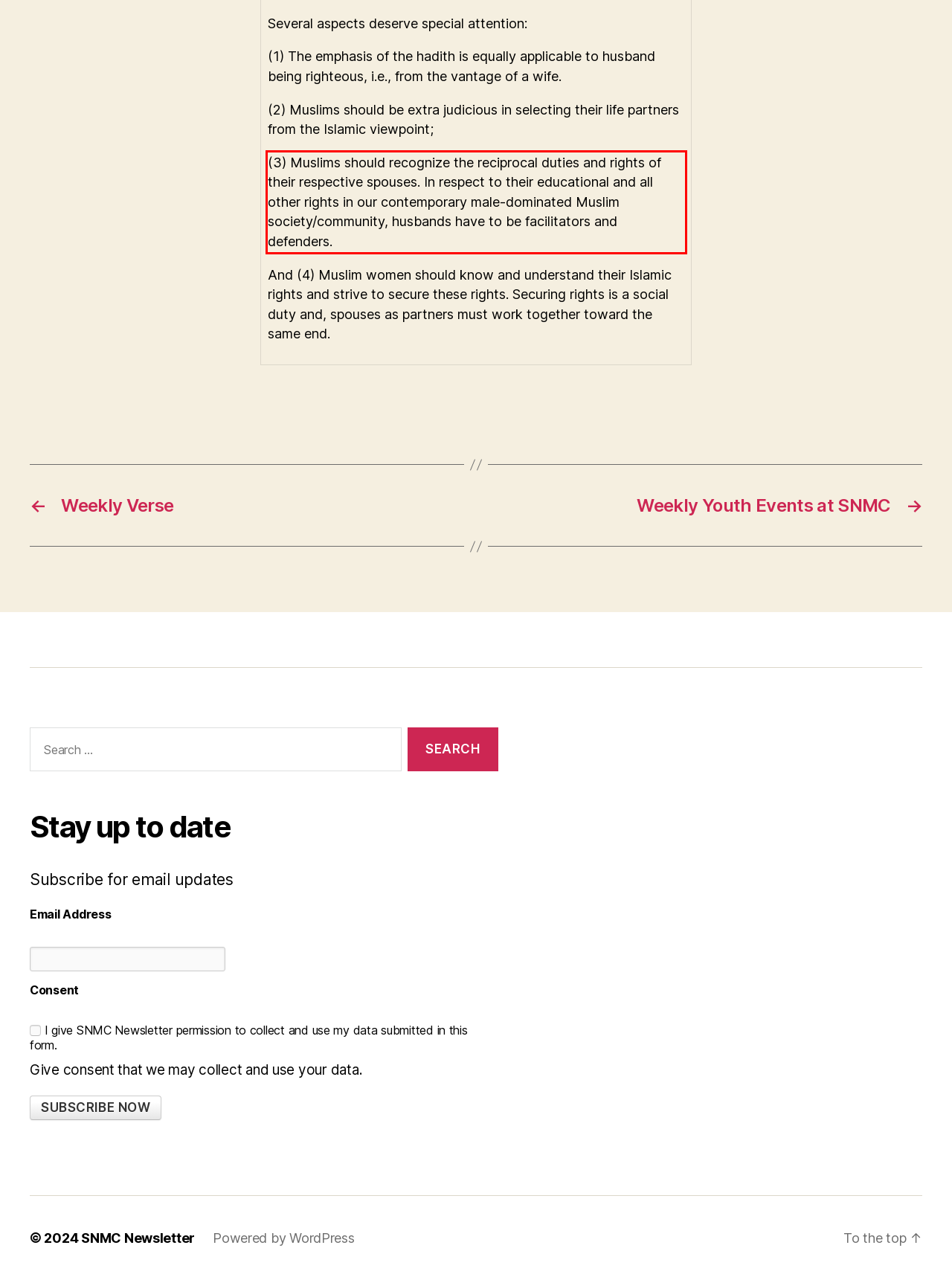You have a screenshot of a webpage with a red bounding box. Identify and extract the text content located inside the red bounding box.

(3) Muslims should recognize the reciprocal duties and rights of their respective spouses. In respect to their educational and all other rights in our contemporary male-dominated Muslim society/community, husbands have to be facilitators and defenders.